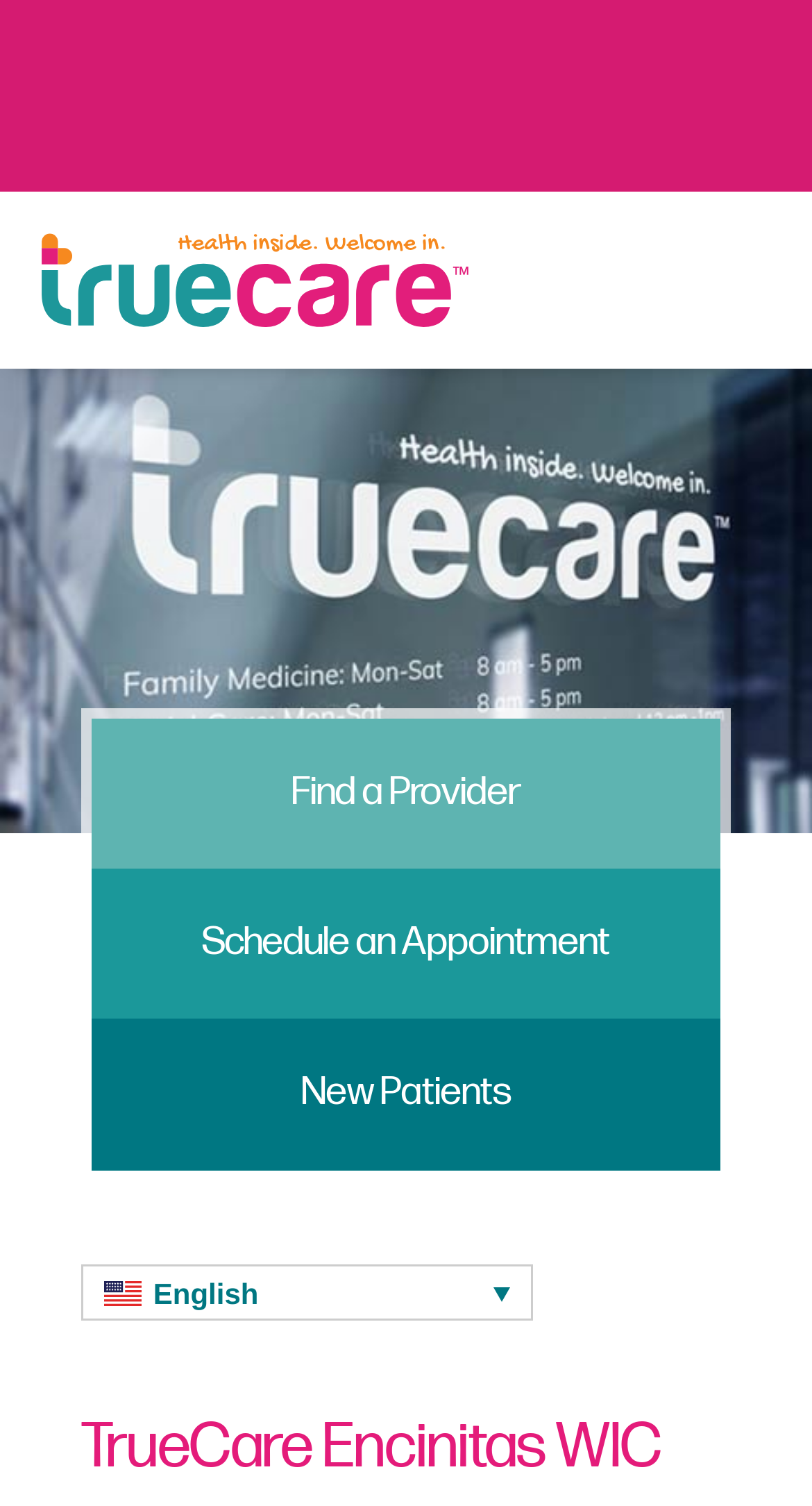Respond to the question below with a single word or phrase:
What is the name of the healthcare center?

TrueCare Encinitas WIC